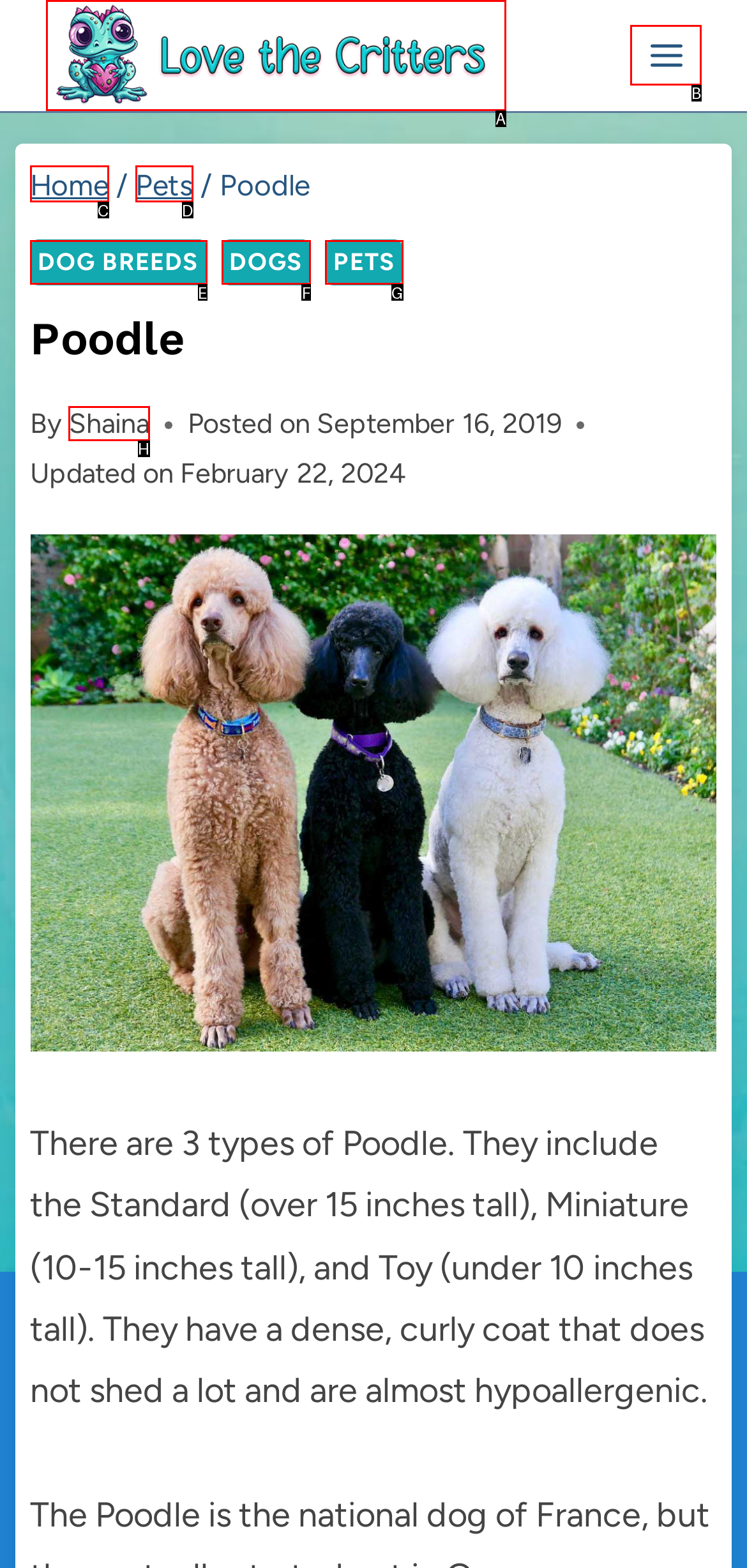Tell me which one HTML element I should click to complete the following task: Read the article by 'Shaina' Answer with the option's letter from the given choices directly.

H